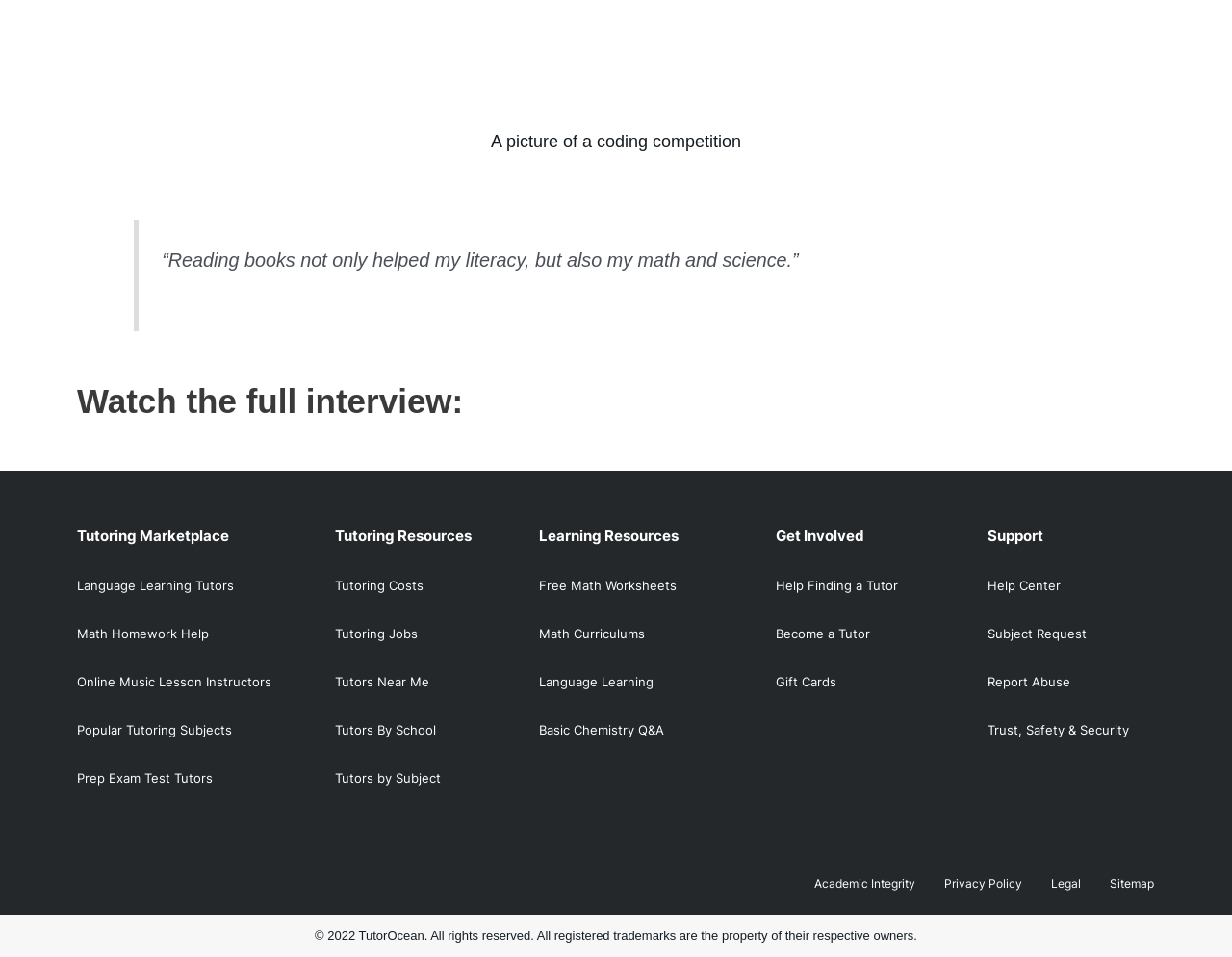Examine the screenshot and answer the question in as much detail as possible: What is the purpose of the 'Get Involved' section?

The 'Get Involved' section has links such as 'Help Finding a Tutor', 'Become a Tutor', and 'Gift Cards', which suggest that this section is meant to engage users with tutoring services, either by finding a tutor, becoming one, or purchasing gift cards for tutoring services.